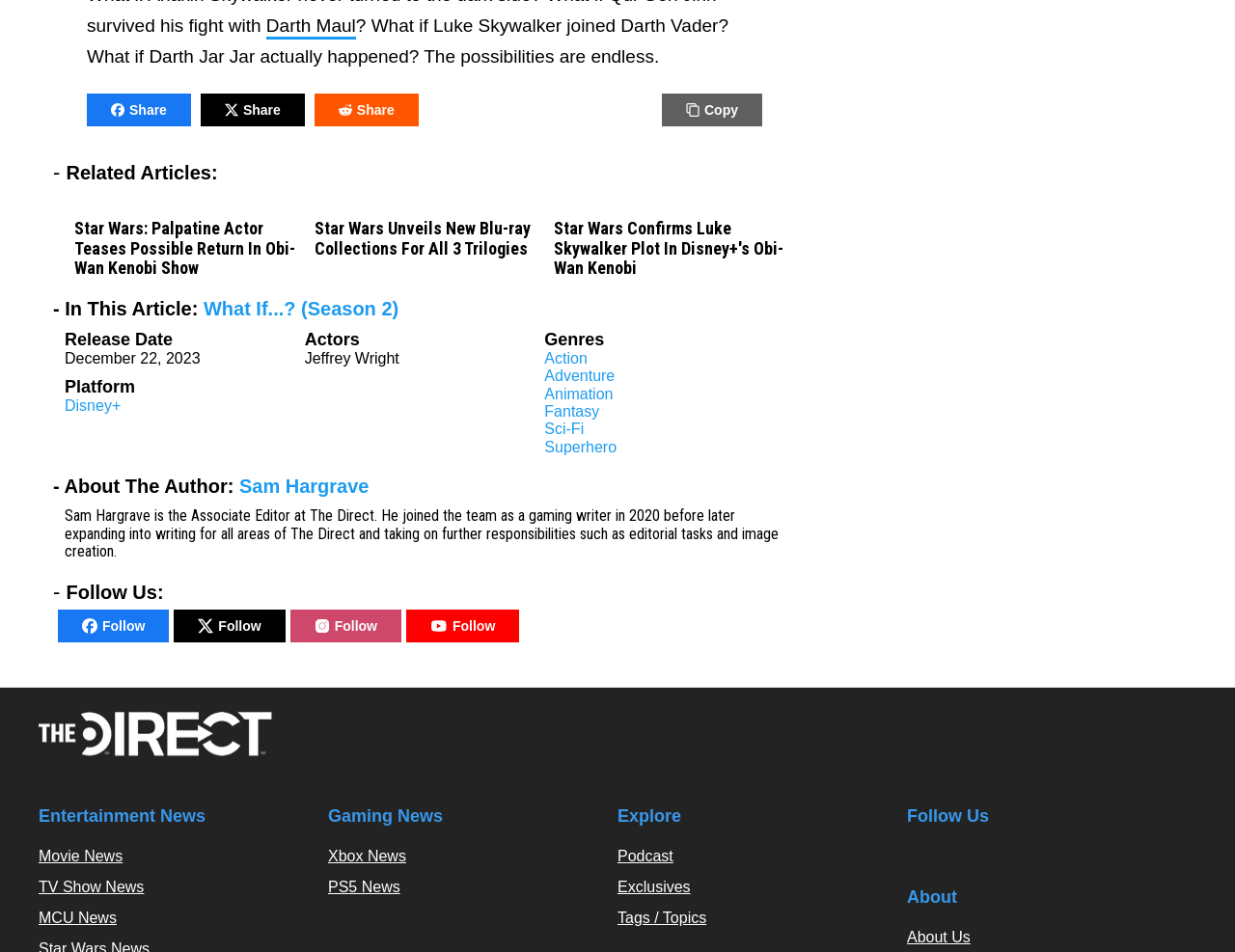Please examine the image and provide a detailed answer to the question: What is the platform of the mentioned show?

The platform of the mentioned show can be determined by looking at the text 'Platform' and its corresponding value 'Disney+', which is a link to the Disney+ platform.